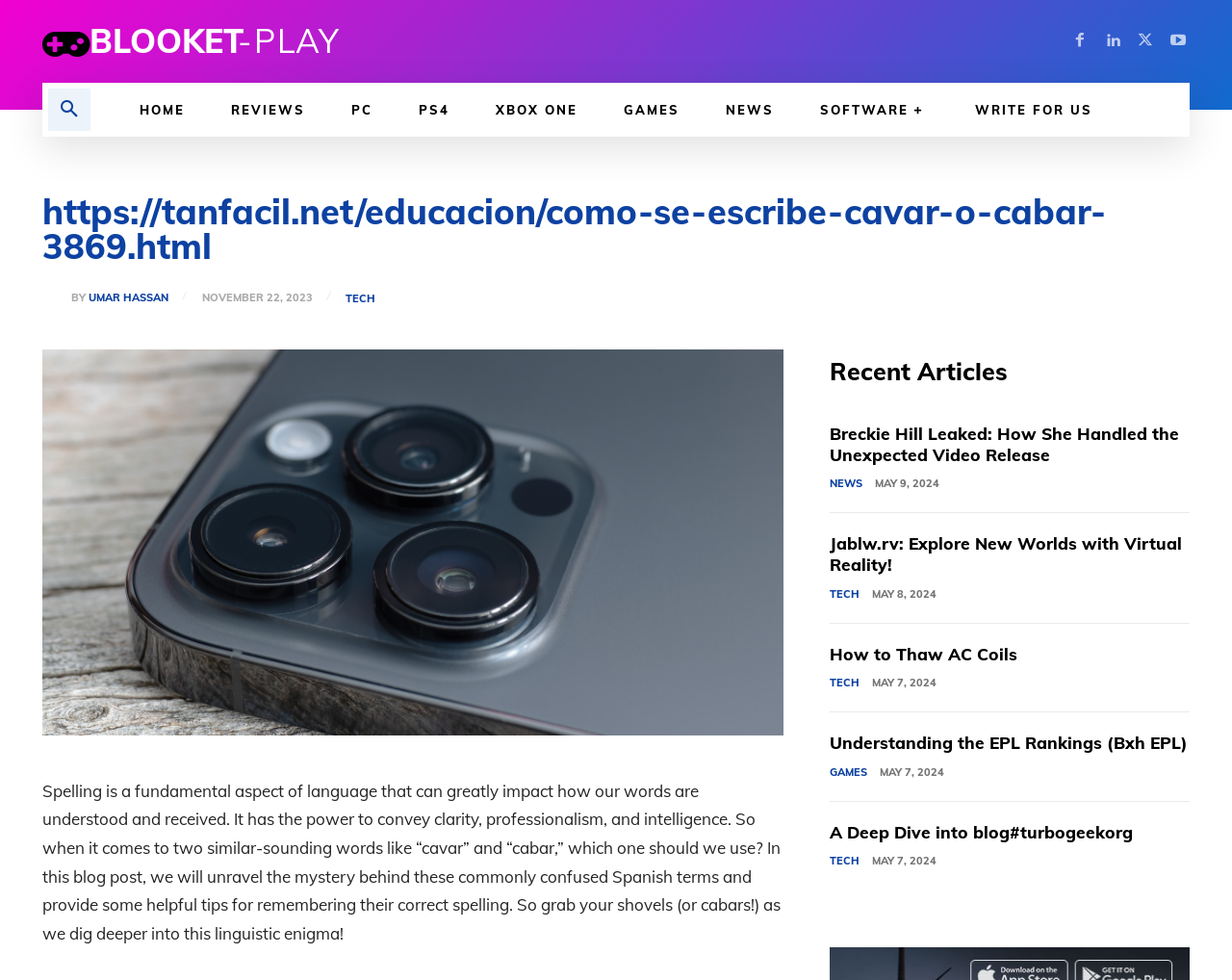Please determine the bounding box coordinates of the clickable area required to carry out the following instruction: "Explore the NEWS section". The coordinates must be four float numbers between 0 and 1, represented as [left, top, right, bottom].

[0.57, 0.084, 0.647, 0.139]